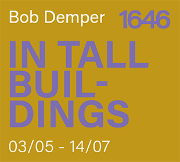When does the exhibition take place?
Using the image, provide a detailed and thorough answer to the question.

The caption notes that the date range of the exhibition is from March 5 to July 14, which is displayed below the exhibition title.